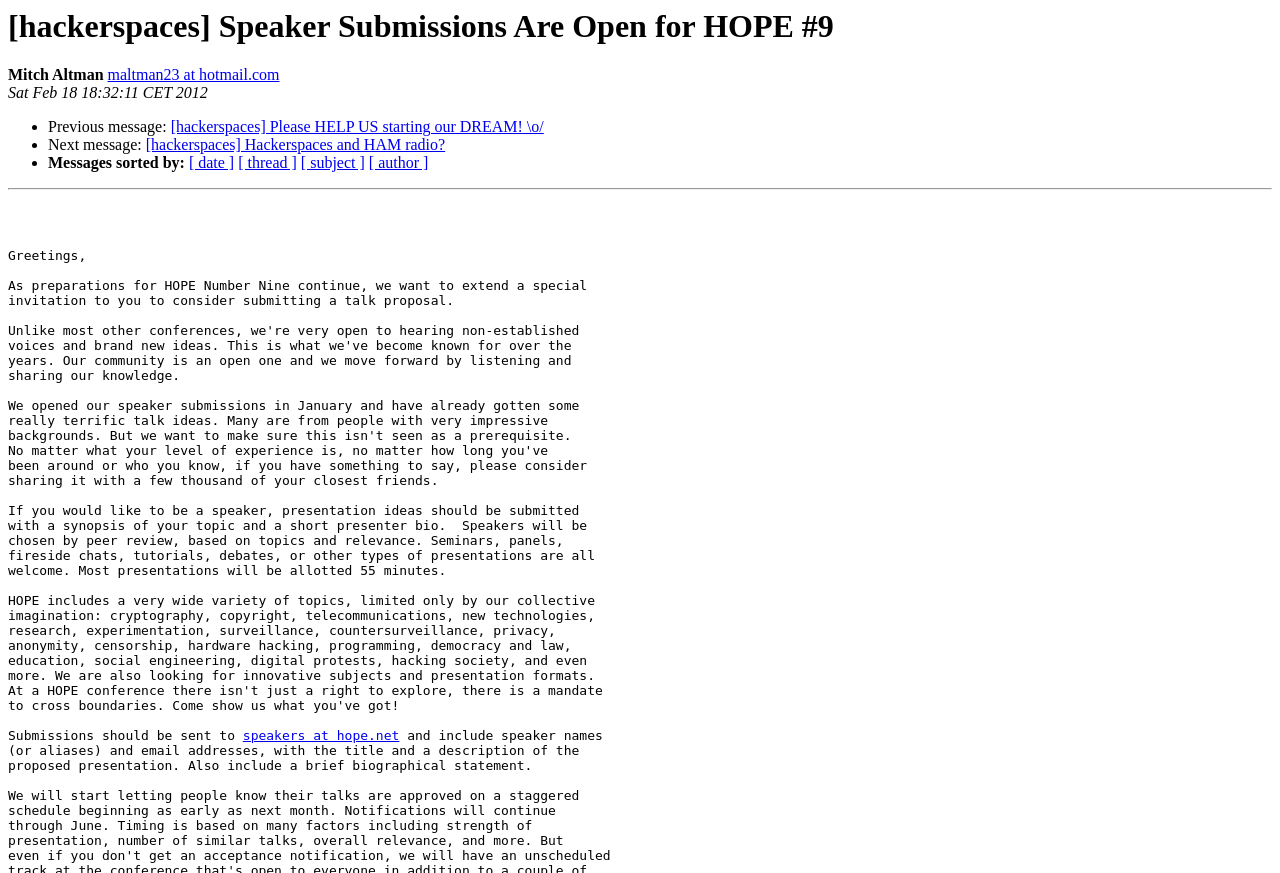Please find the top heading of the webpage and generate its text.

[hackerspaces] Speaker Submissions Are Open for HOPE #9